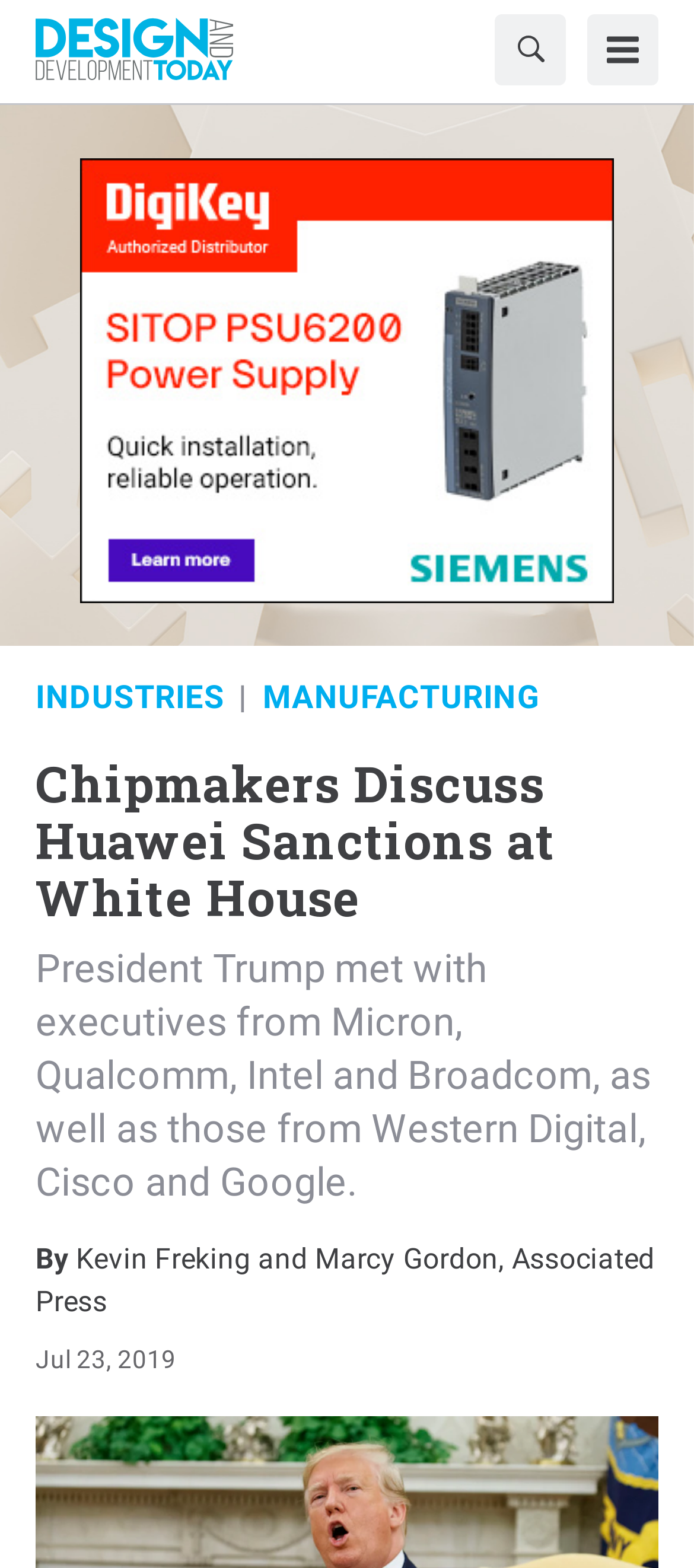Create a full and detailed caption for the entire webpage.

The webpage appears to be a news article about a meeting between President Trump and executives from various tech companies, including Micron, Qualcomm, Intel, and Broadcom, as well as Western Digital, Cisco, and Google. 

At the top of the page, there is a navigation menu with links to "Design and Development Today" and "Search", accompanied by an image and a search button, respectively. To the right of these elements is a "Toggle Menu" button with an image. 

Below this top navigation menu, there is a secondary navigation menu with a single link "CLICK HERE FOR MORE INFORMATION" that takes up most of the width of the page. This link is accompanied by a large image.

The main content of the page is divided into sections. The first section contains breadcrumbs with links to "INDUSTRIES" and "MANUFACTURING". Below this, there is a heading that reads "Chipmakers Discuss Huawei Sanctions at White House". 

The main article text is presented in three paragraphs. The first paragraph describes the meeting between President Trump and the tech executives. The second paragraph is attributed to Kevin Freking and Marcy Gordon of the Associated Press. The third paragraph displays the date "Jul 23, 2019".